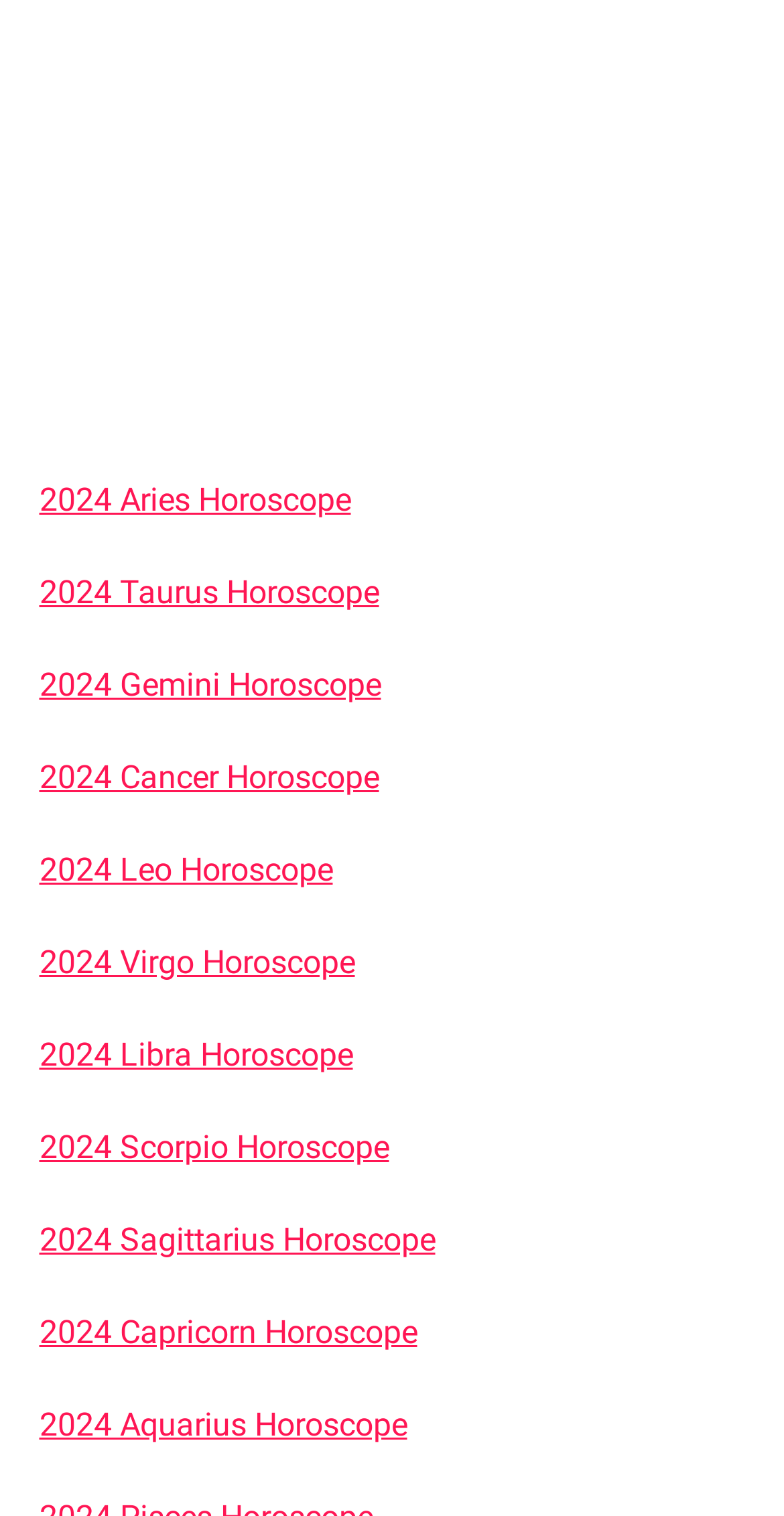Pinpoint the bounding box coordinates of the element to be clicked to execute the instruction: "view 2024 Aries Horoscope".

[0.05, 0.317, 0.447, 0.342]